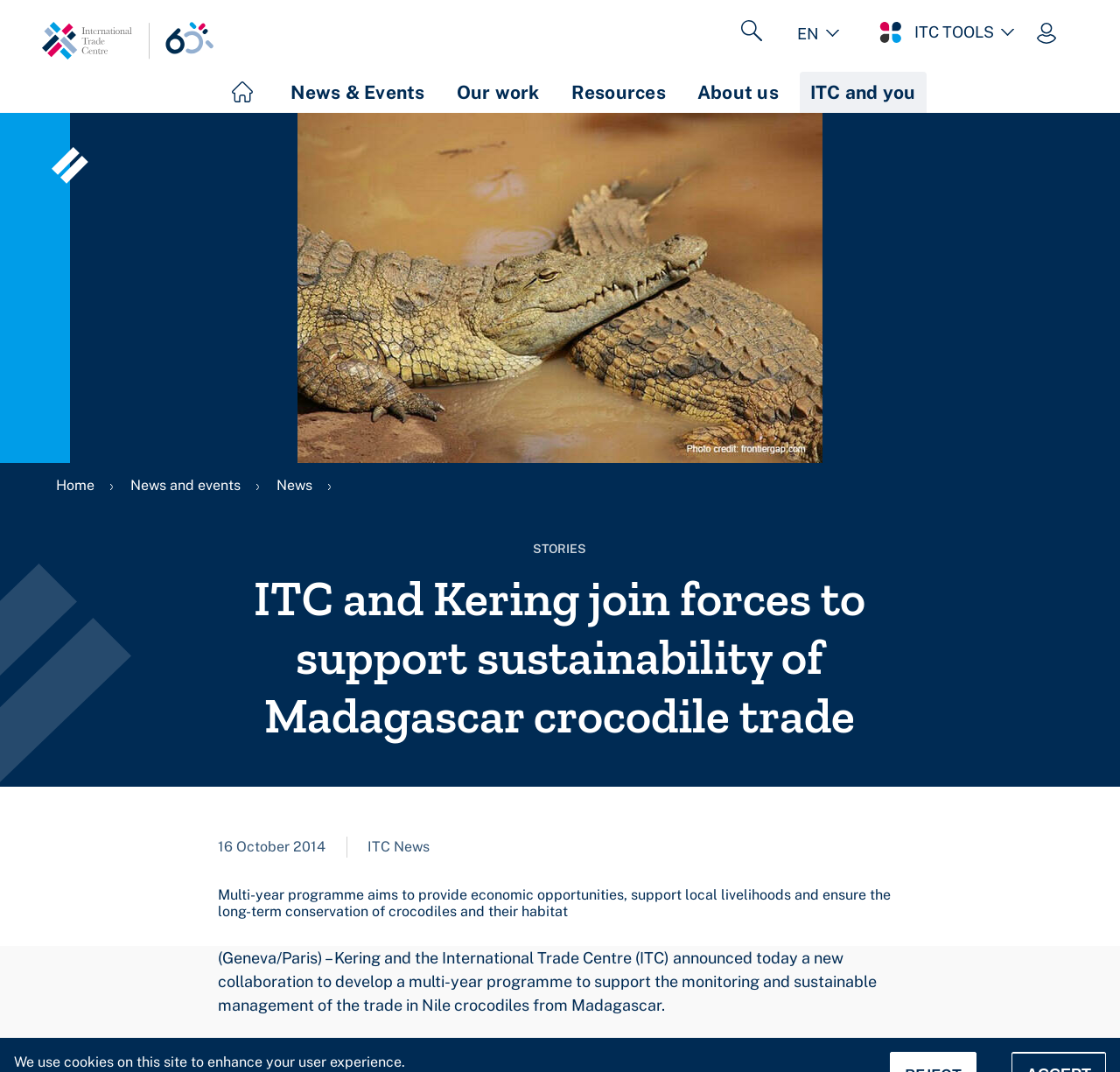Answer the question below in one word or phrase:
What is the language of the webpage?

EN